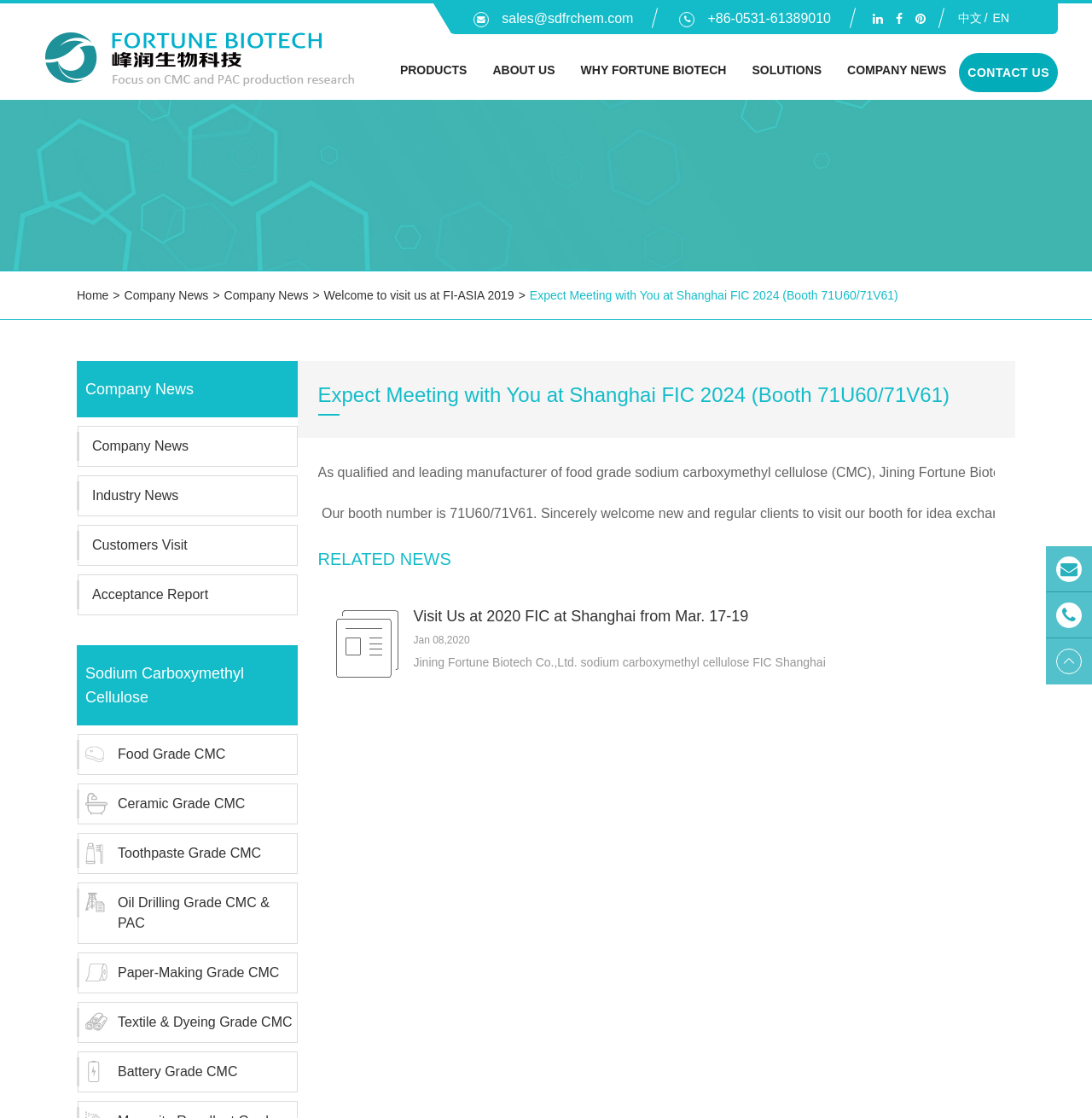Locate the bounding box coordinates of the UI element described by: "Textile & Dyeing Grade CMC". The bounding box coordinates should consist of four float numbers between 0 and 1, i.e., [left, top, right, bottom].

[0.072, 0.897, 0.271, 0.932]